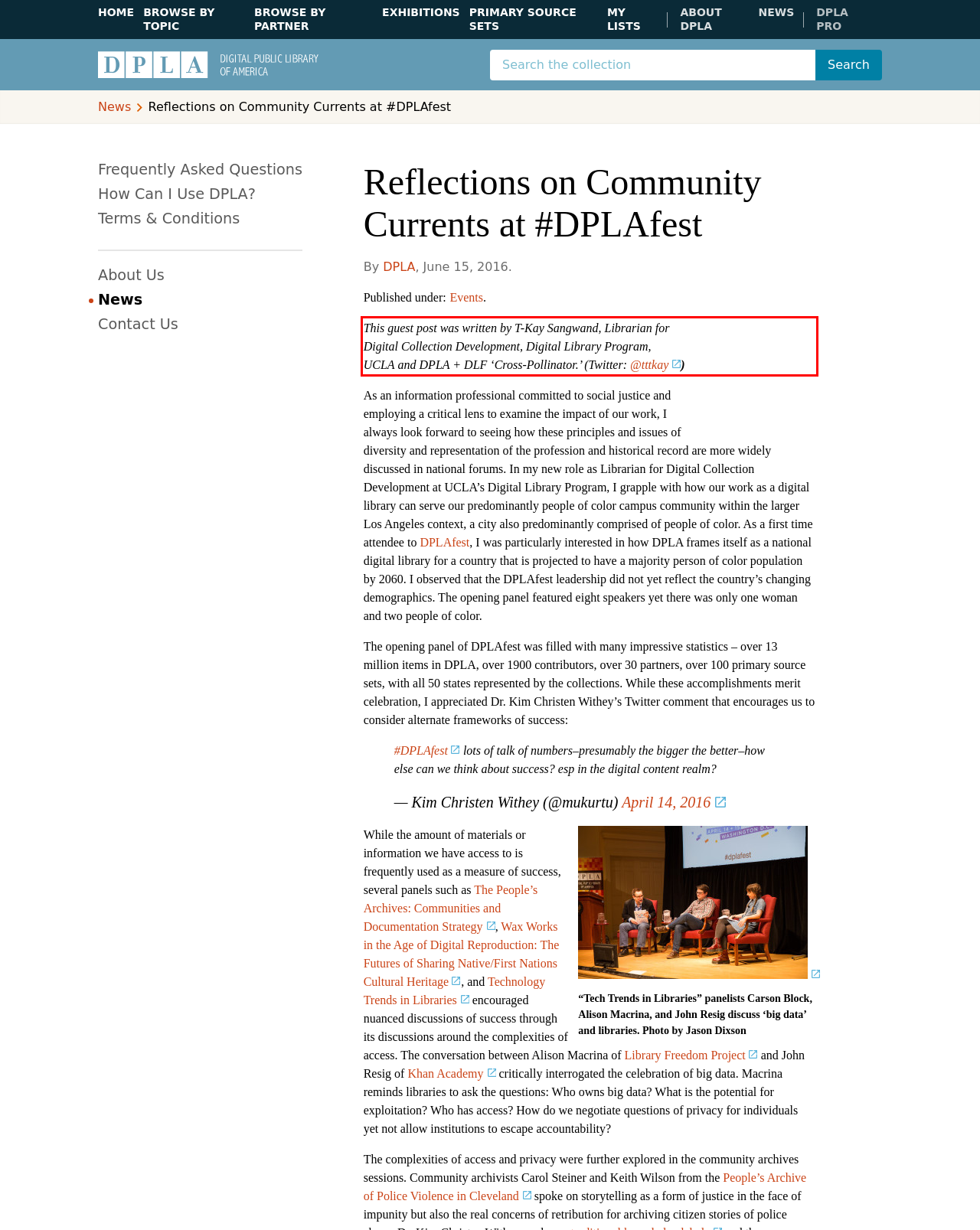You have a screenshot of a webpage where a UI element is enclosed in a red rectangle. Perform OCR to capture the text inside this red rectangle.

This guest post was written by T-Kay Sangwand, Librarian for Digital Collection Development, Digital Library Program, UCLA and DPLA + DLF ‘Cross-Pollinator.’ (Twitter: @tttkay)